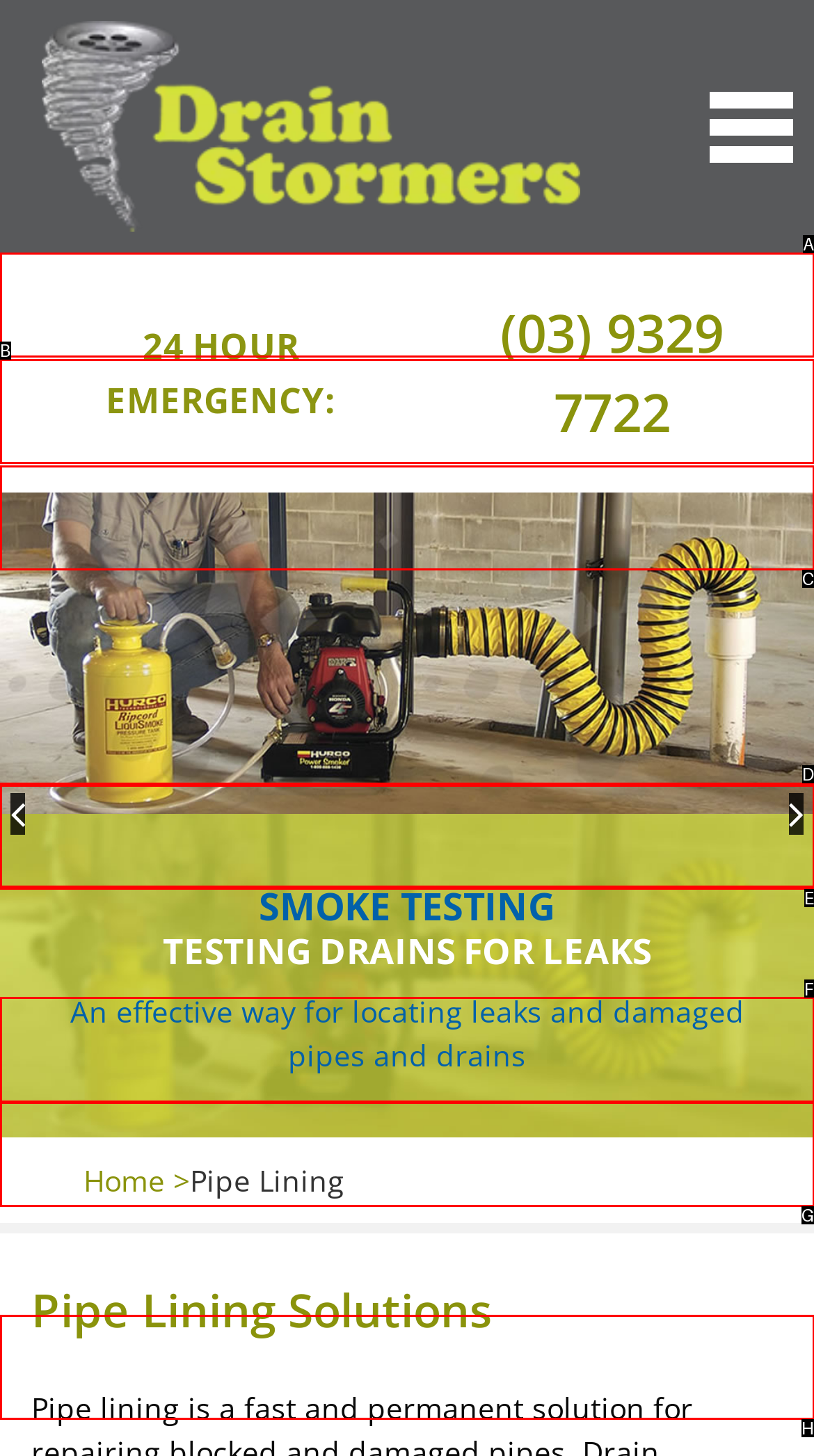Determine the right option to click to perform this task: contact us
Answer with the correct letter from the given choices directly.

F